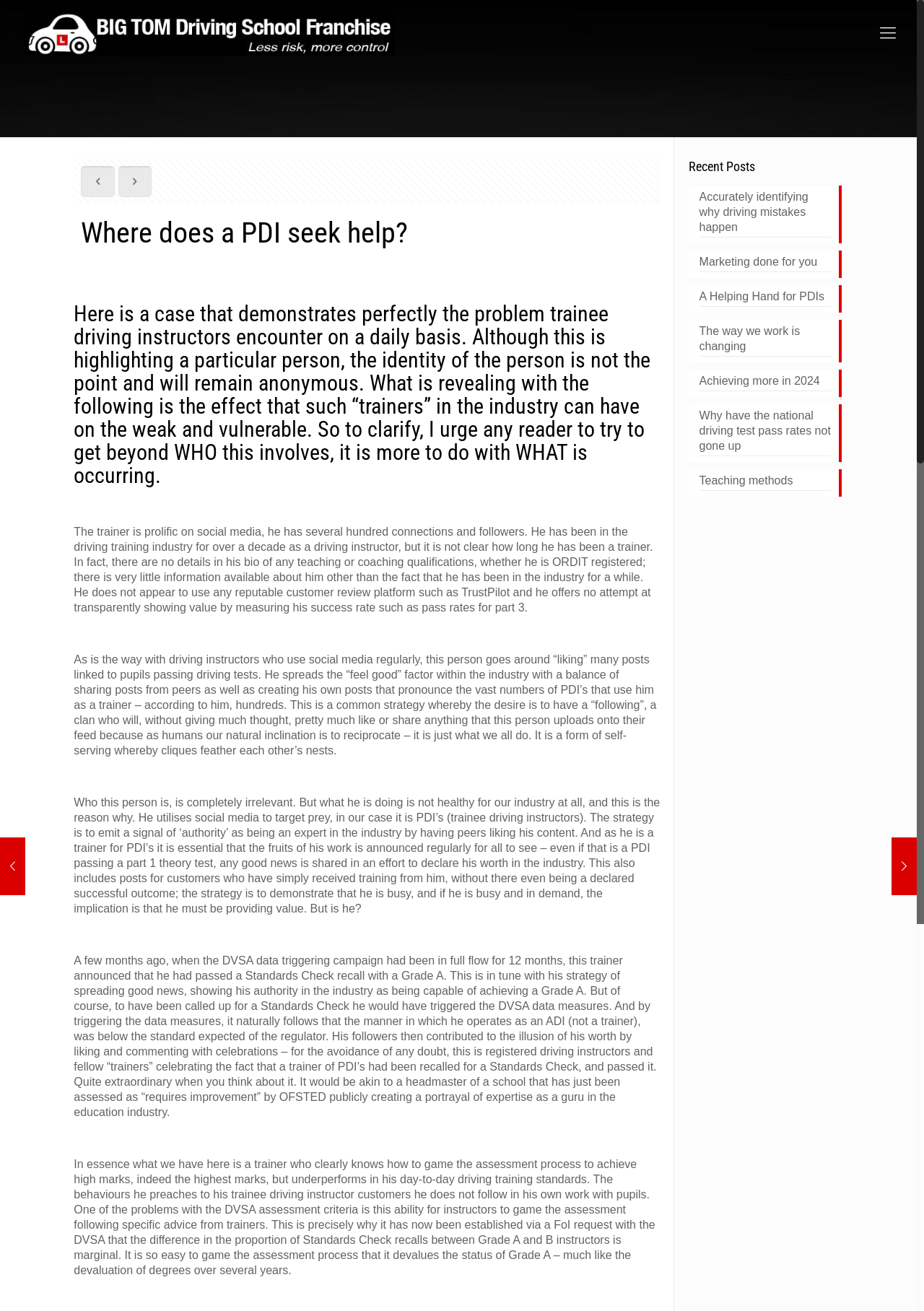Predict the bounding box coordinates of the area that should be clicked to accomplish the following instruction: "Click the link to read about marketing done for you". The bounding box coordinates should consist of four float numbers between 0 and 1, i.e., [left, top, right, bottom].

[0.757, 0.194, 0.899, 0.208]